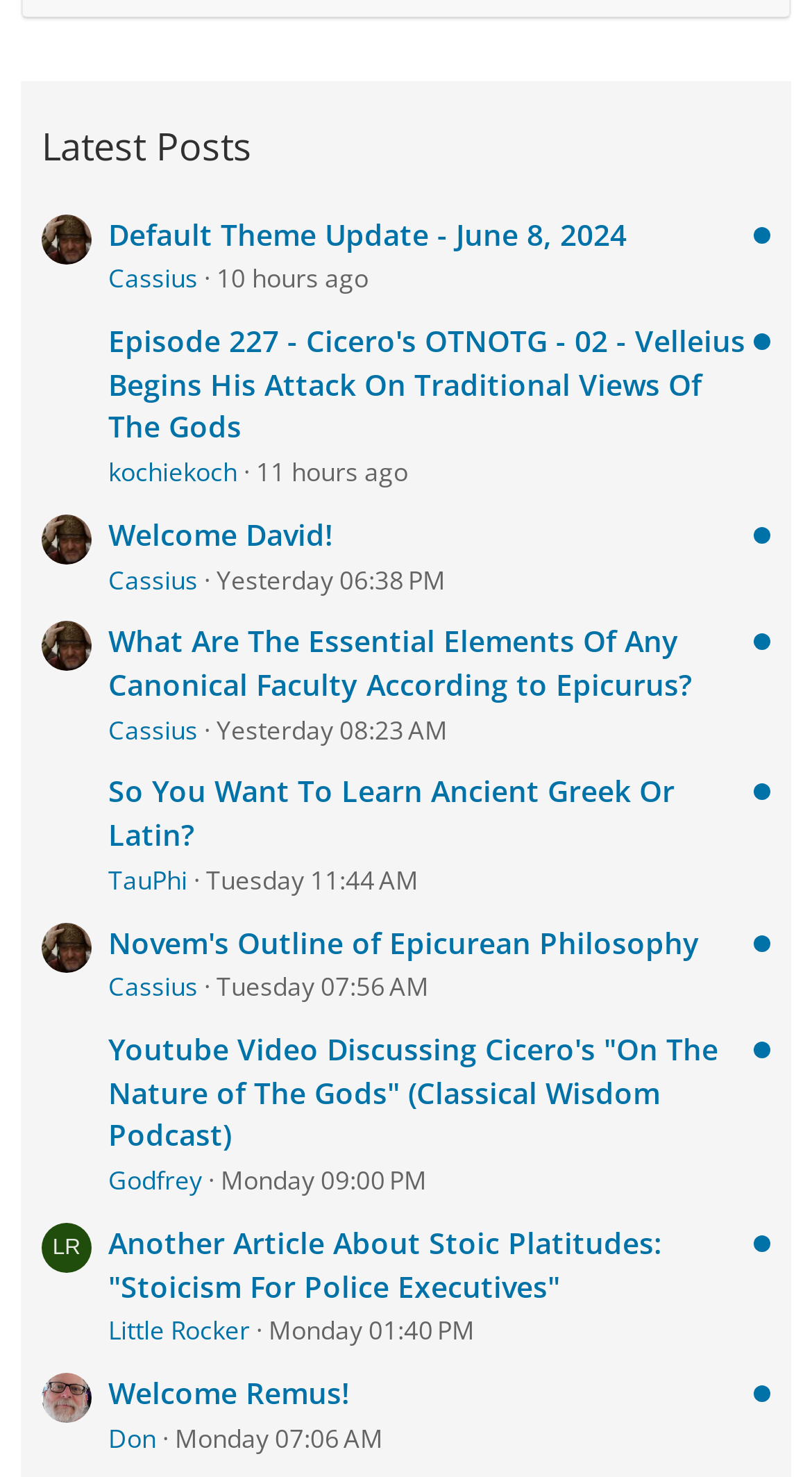Locate the bounding box coordinates of the element to click to perform the following action: 'Read the article 'Episode 227 - Cicero's OTNOTG - 02 - Velleius Begins His Attack On Traditional Views Of The Gods''. The coordinates should be given as four float values between 0 and 1, in the form of [left, top, right, bottom].

[0.133, 0.217, 0.918, 0.302]